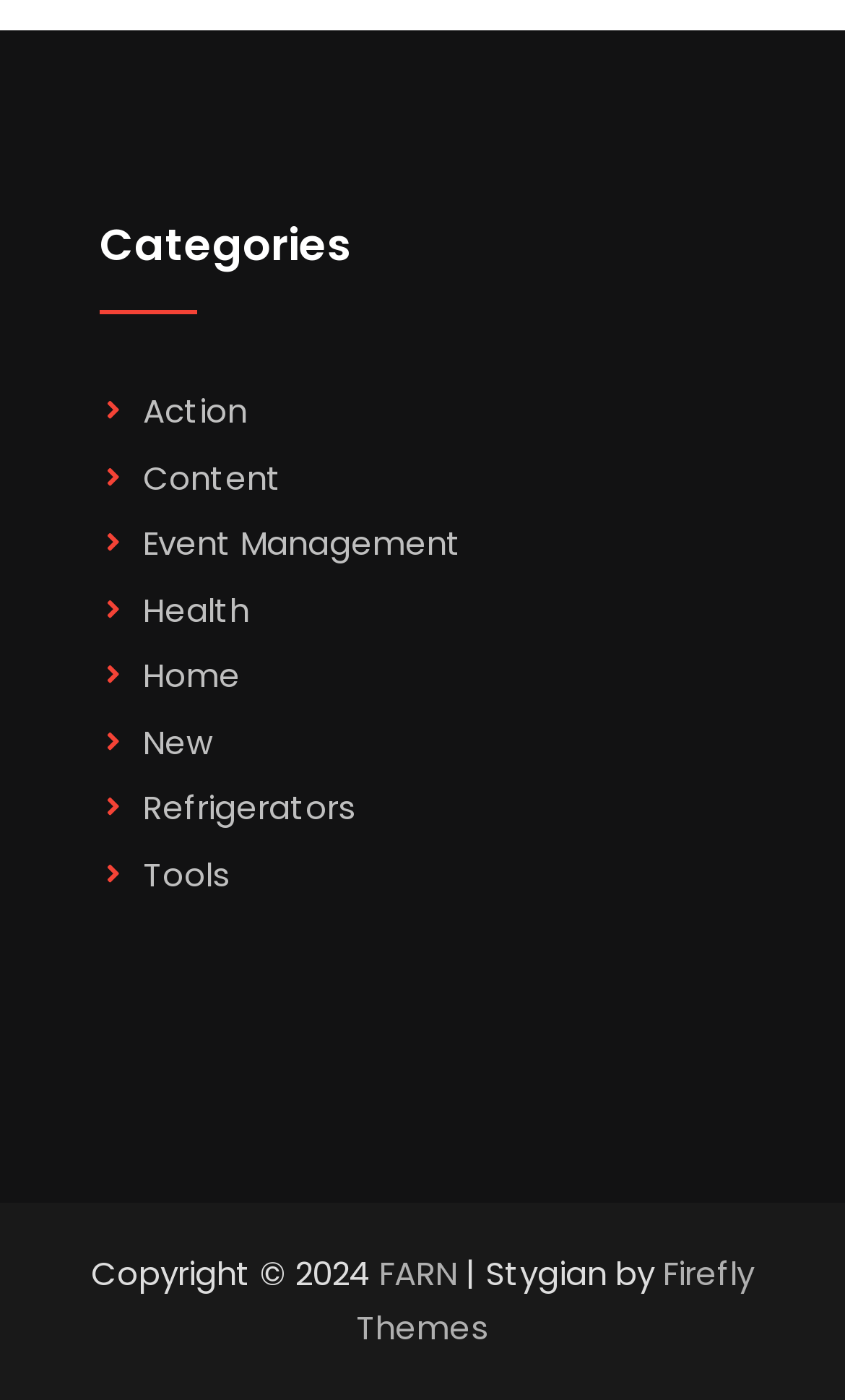Find the bounding box of the UI element described as follows: "Content".

[0.169, 0.325, 0.333, 0.357]